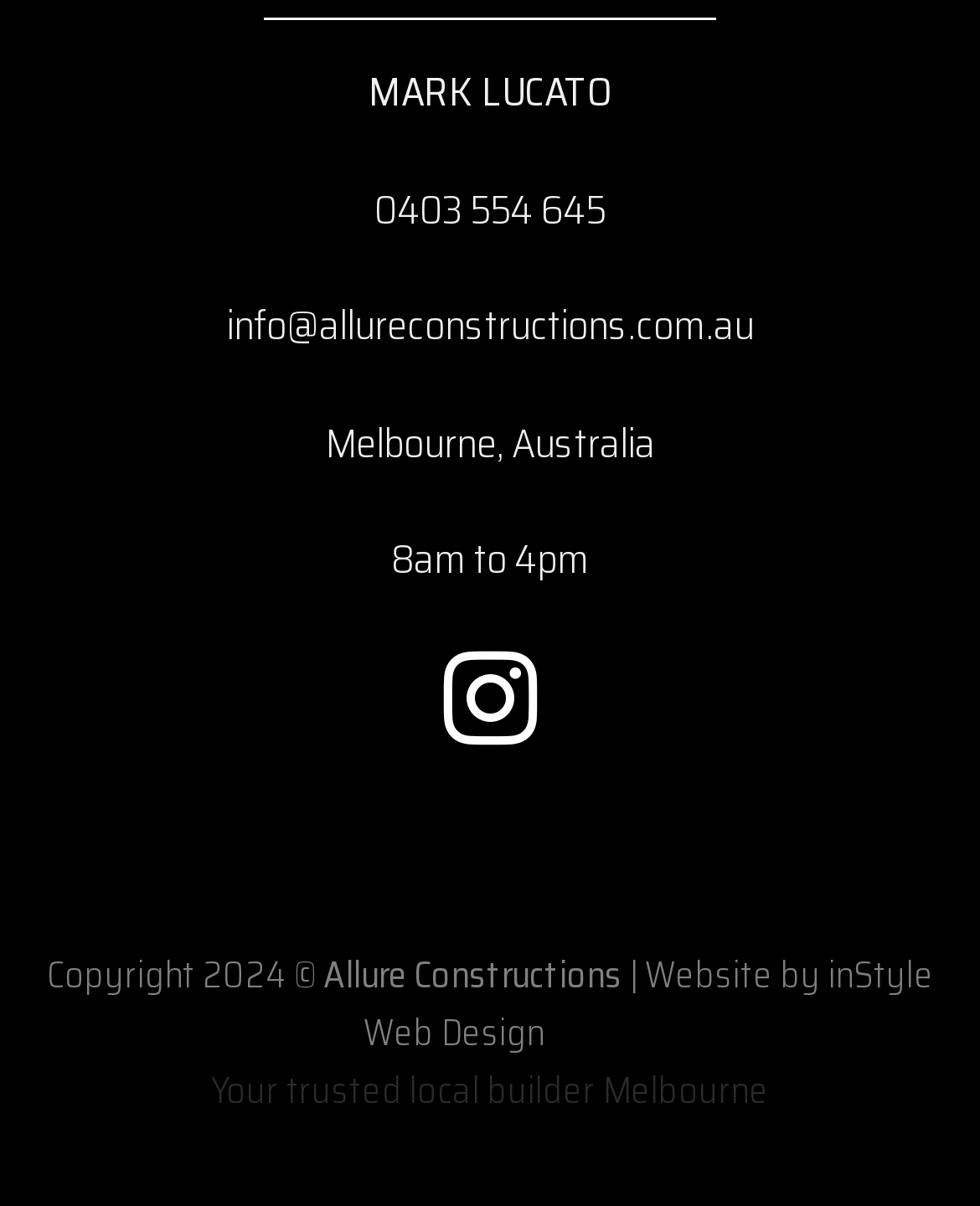Respond to the question below with a concise word or phrase:
What is the location?

Melbourne, Australia